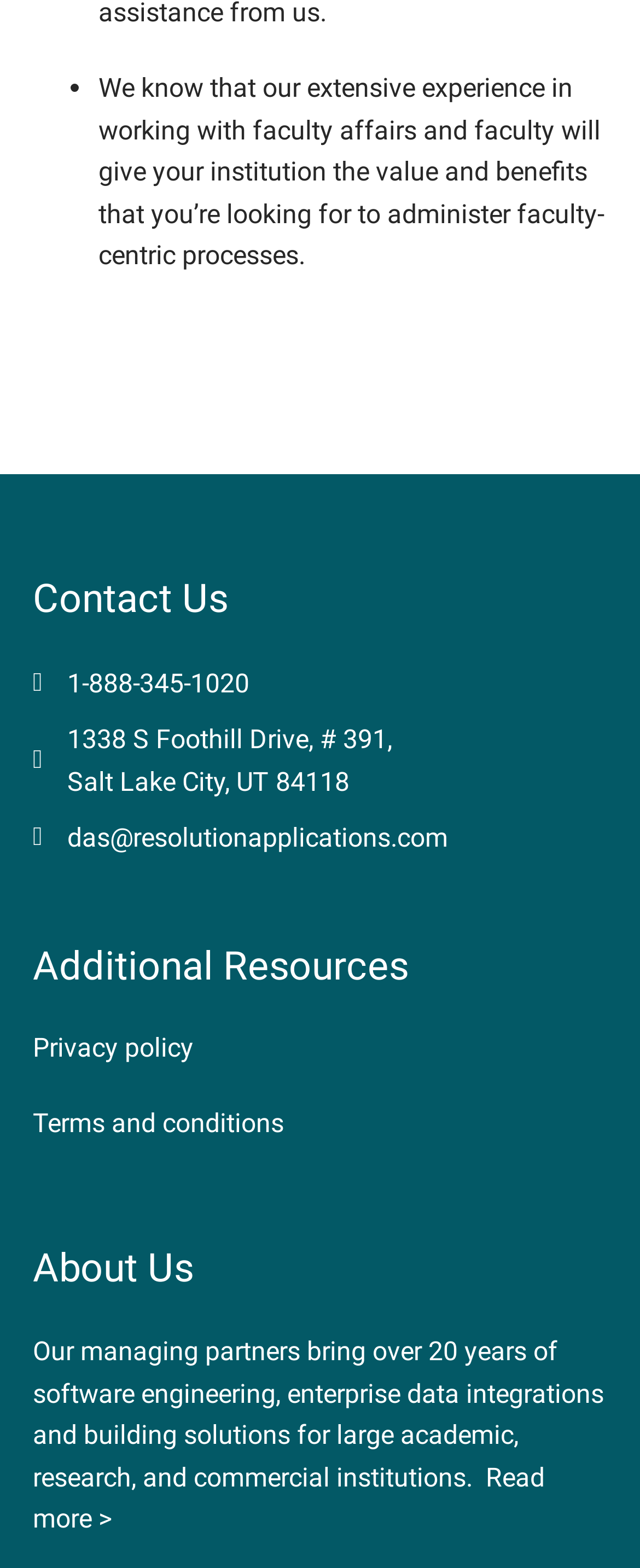What is the address of the institution?
Use the image to give a comprehensive and detailed response to the question.

I found the address by looking at the 'Contact Us' section, where I saw a link with the text '1338 S Foothill Drive, # 391, Salt Lake City, UT 84118'.